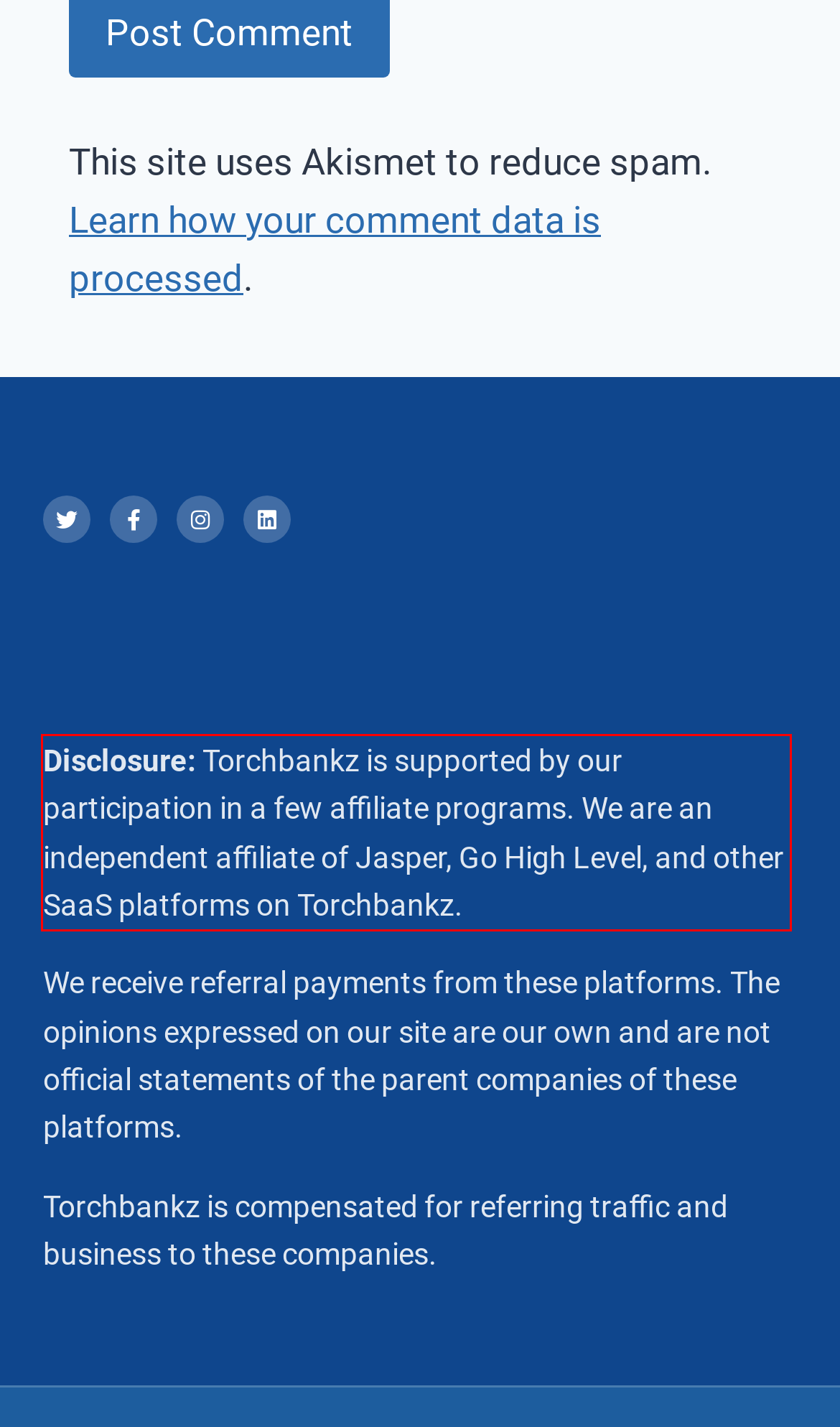Please identify and extract the text content from the UI element encased in a red bounding box on the provided webpage screenshot.

Disclosure: Torchbankz is supported by our participation in a few affiliate programs. We are an independent affiliate of Jasper, Go High Level, and other SaaS platforms on Torchbankz.